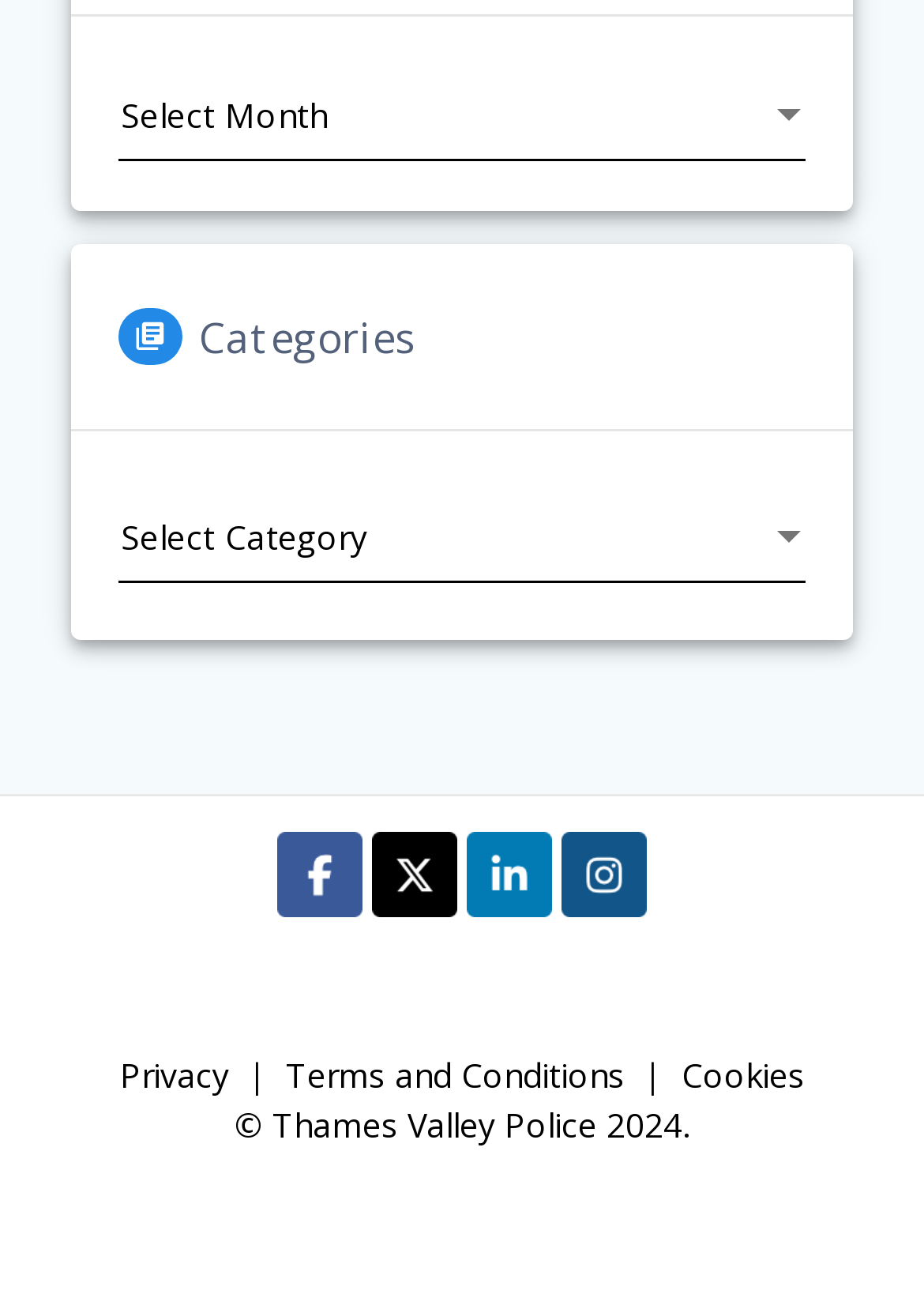How many social media links are present?
Refer to the image and provide a thorough answer to the question.

I counted the number of social media links by looking at the links 'Facebook', 'Twitter', 'Linkedin', and 'Instagram' which are placed side by side.